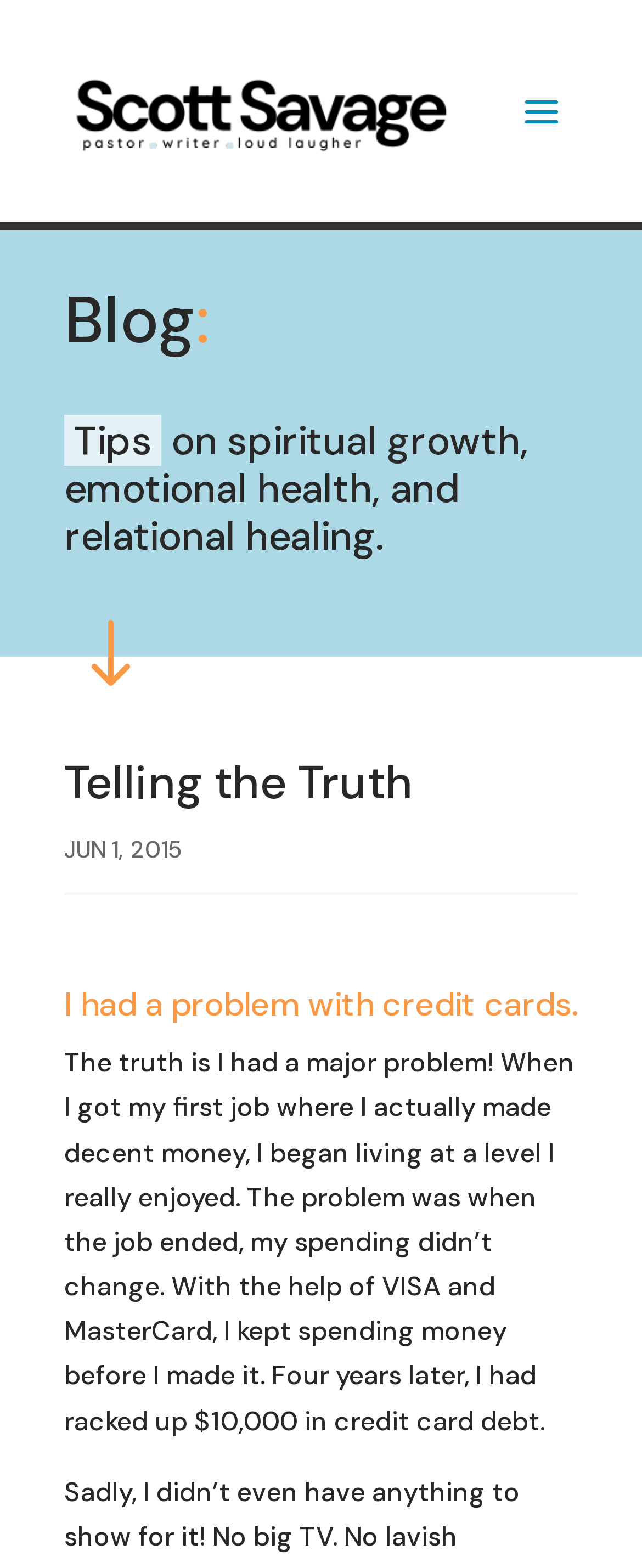Describe the entire webpage, focusing on both content and design.

The webpage appears to be a blog post titled "Telling the Truth - Your Words Can Change the World". At the top, there is a link situated on the left side of the page, taking up about 60% of the width. Below the link, there are two headings, "Blog:" and "Tips on spiritual growth, emotional health, and relational healing.", which are aligned to the left and span about 80% of the page width.

Underneath these headings, there is a layout table that contains a static text element with a quotation mark, positioned on the left side of the page. 

Further down, there is another heading "Telling the Truth" that spans the entire width of the page. Below this heading, there is a static text element displaying the date "JUN 1, 2015", situated on the left side of the page.

The main content of the blog post starts with a heading "I had a problem with credit cards." that spans the entire width of the page. This is followed by a block of text that describes the author's personal experience with credit card debt, taking up about 80% of the page width. The text explains how the author accumulated $10,000 in credit card debt over four years due to overspending.